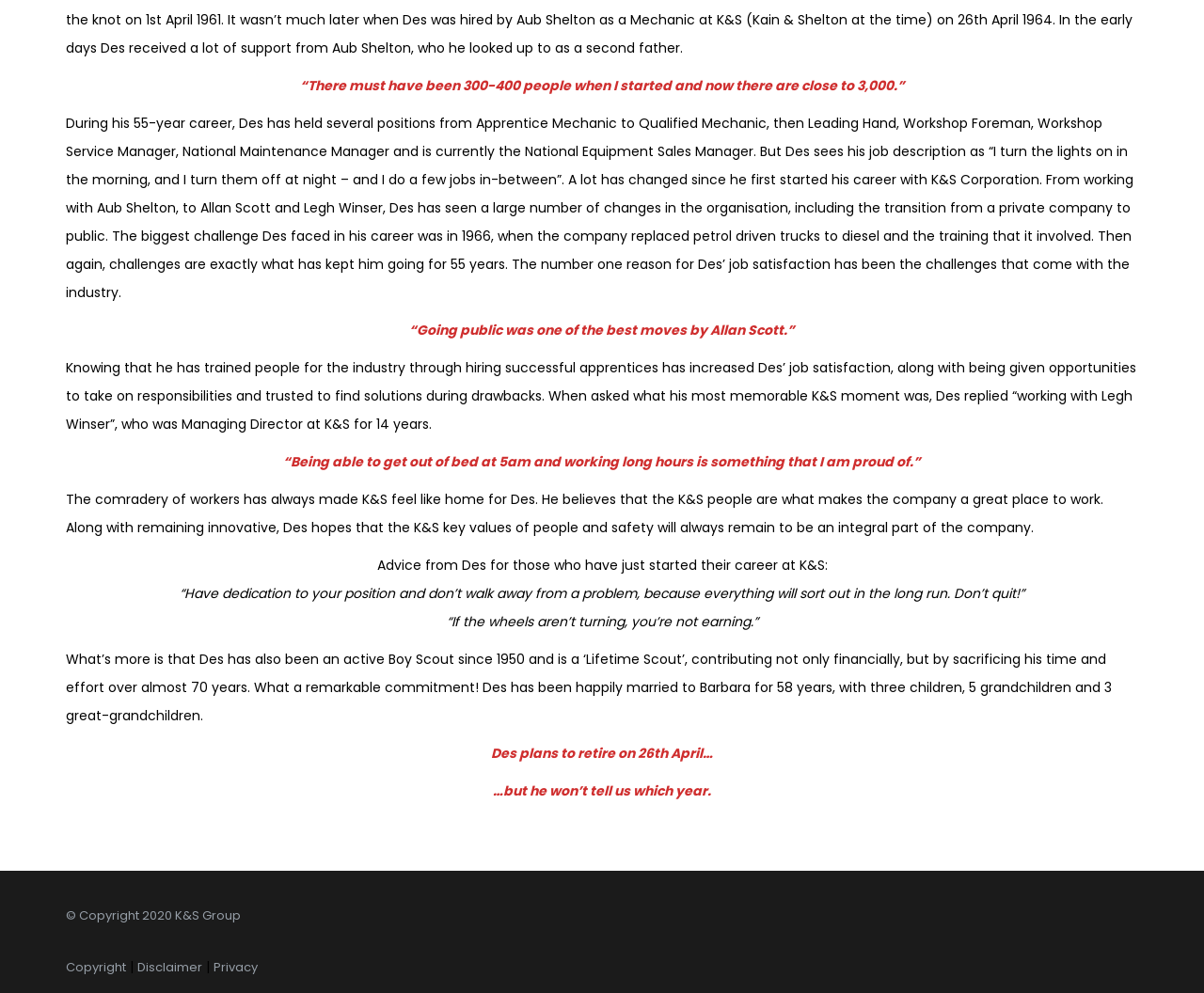Give a concise answer of one word or phrase to the question: 
What is Des' current job position?

National Equipment Sales Manager